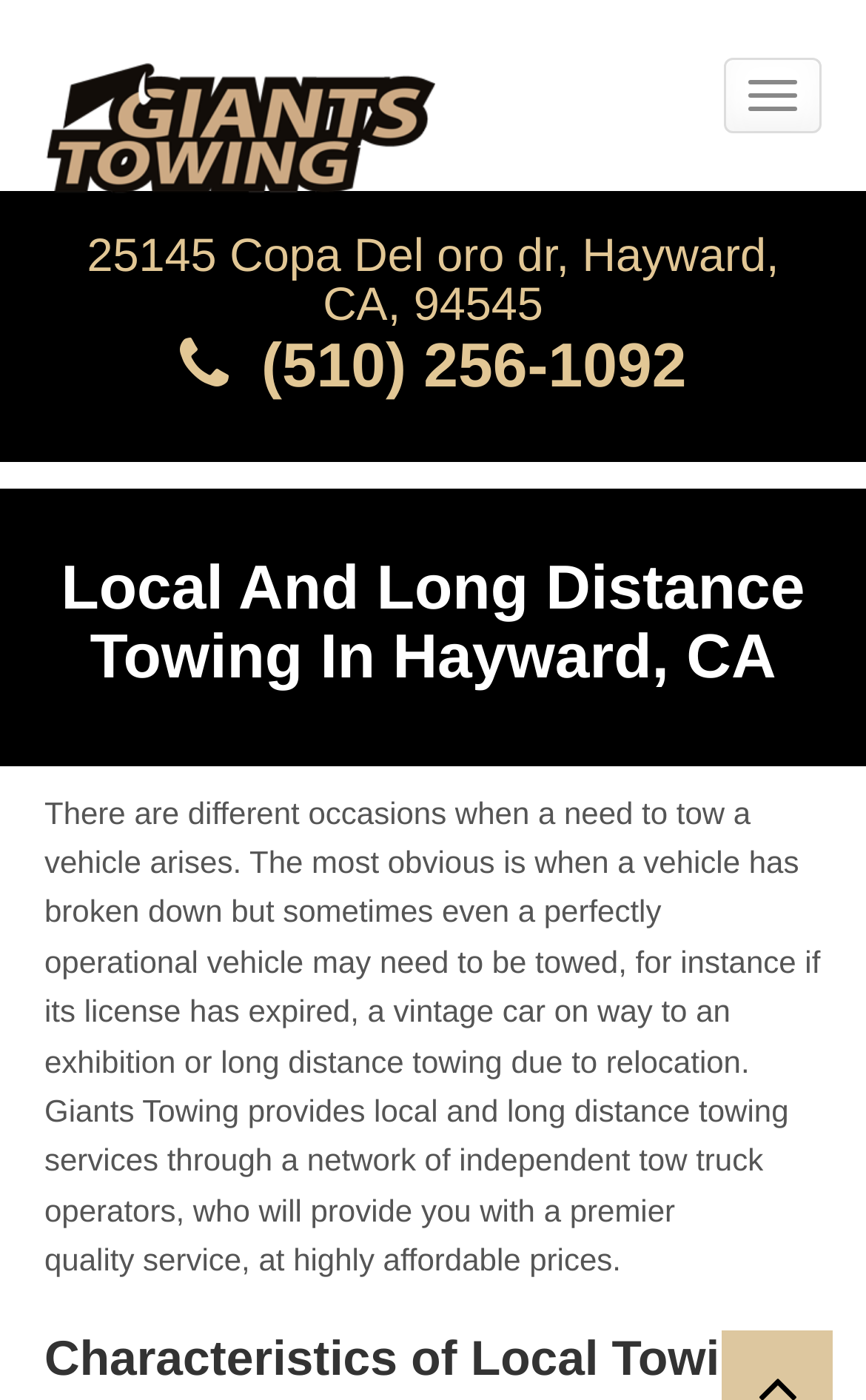What is the purpose of the 'Toggle navigation' button?
Respond to the question with a well-detailed and thorough answer.

I inferred the purpose of the button by looking at its text content, 'Toggle navigation', and its type, which is a button. It is likely used to toggle the navigation menu.